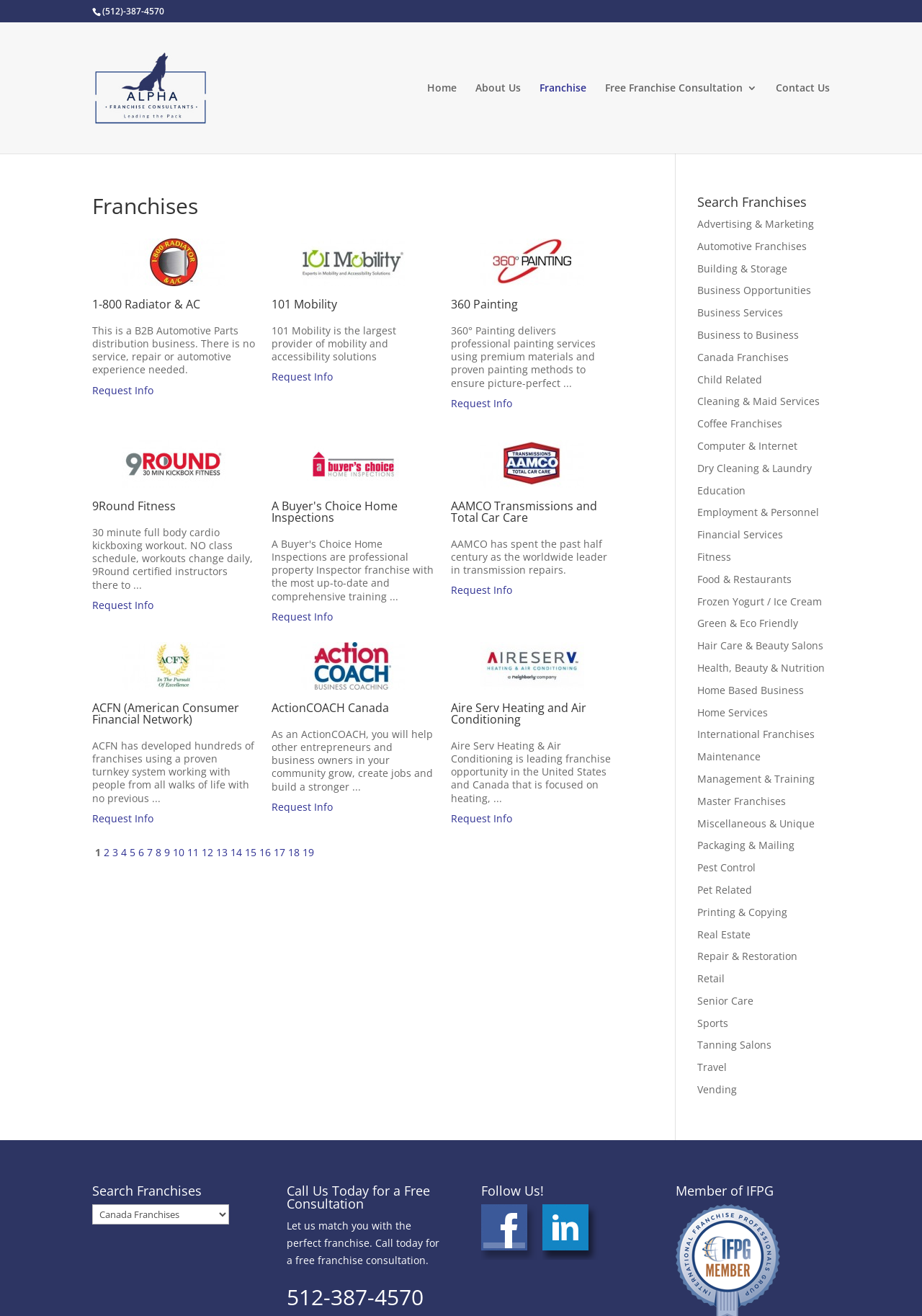Determine the bounding box for the UI element that matches this description: "Automotive Franchises".

[0.756, 0.182, 0.875, 0.192]